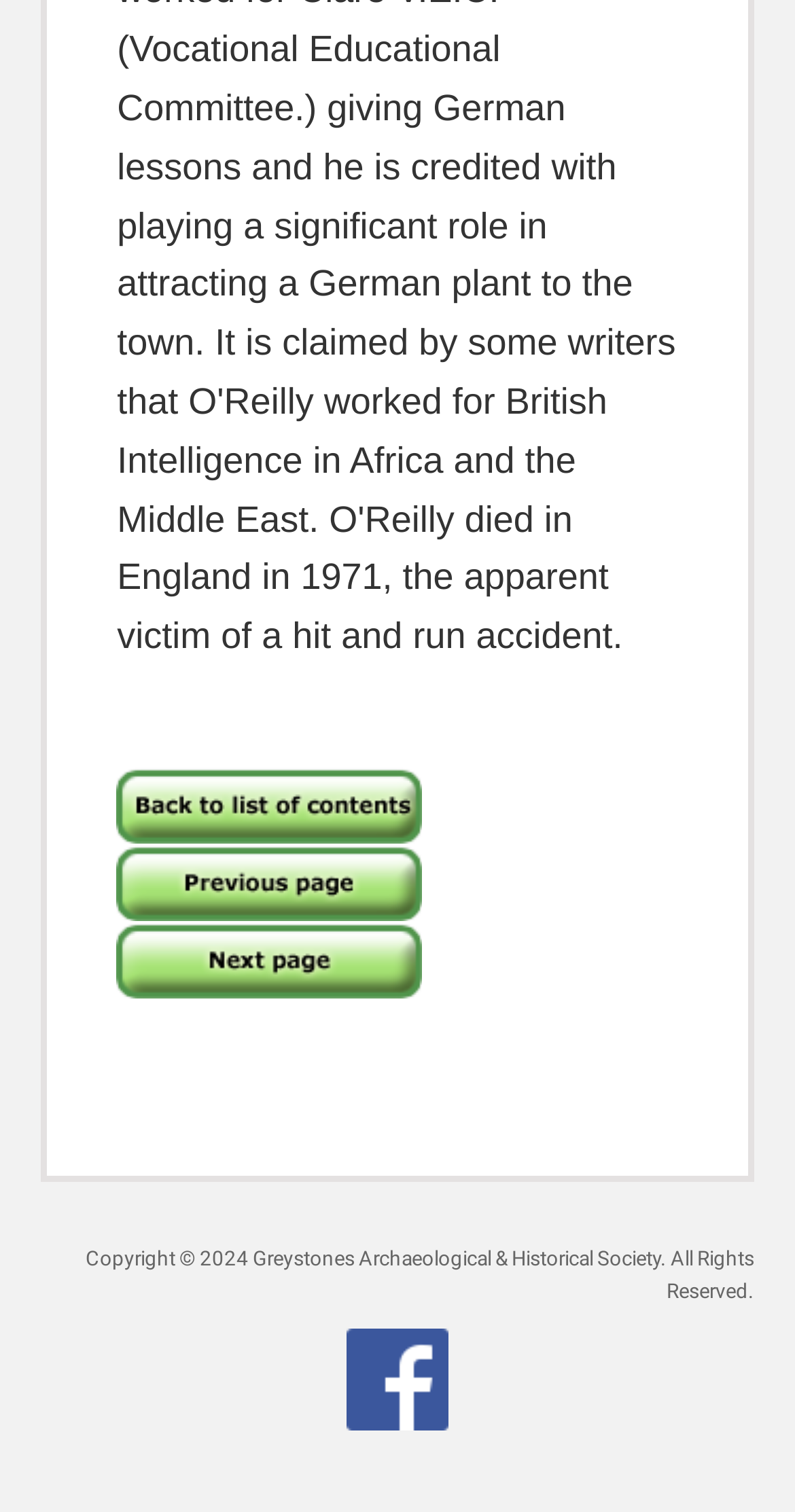Determine the bounding box coordinates of the UI element described below. Use the format (top-left x, top-left y, bottom-right x, bottom-right y) with floating point numbers between 0 and 1: title="Back to previous page"

[0.147, 0.572, 0.532, 0.592]